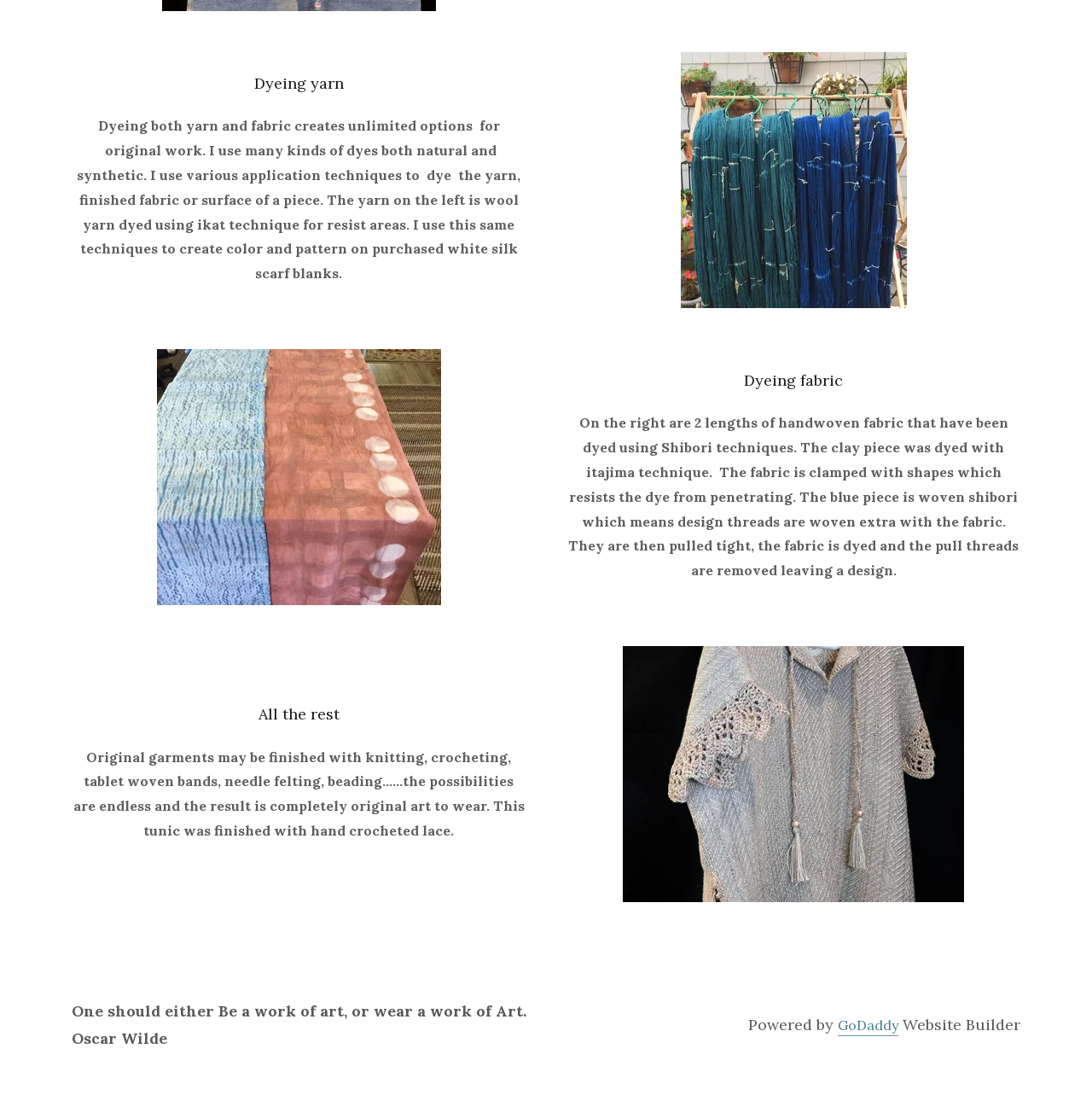Provide your answer in a single word or phrase: 
What is the main topic of this webpage?

Dyeing yarn and fabric